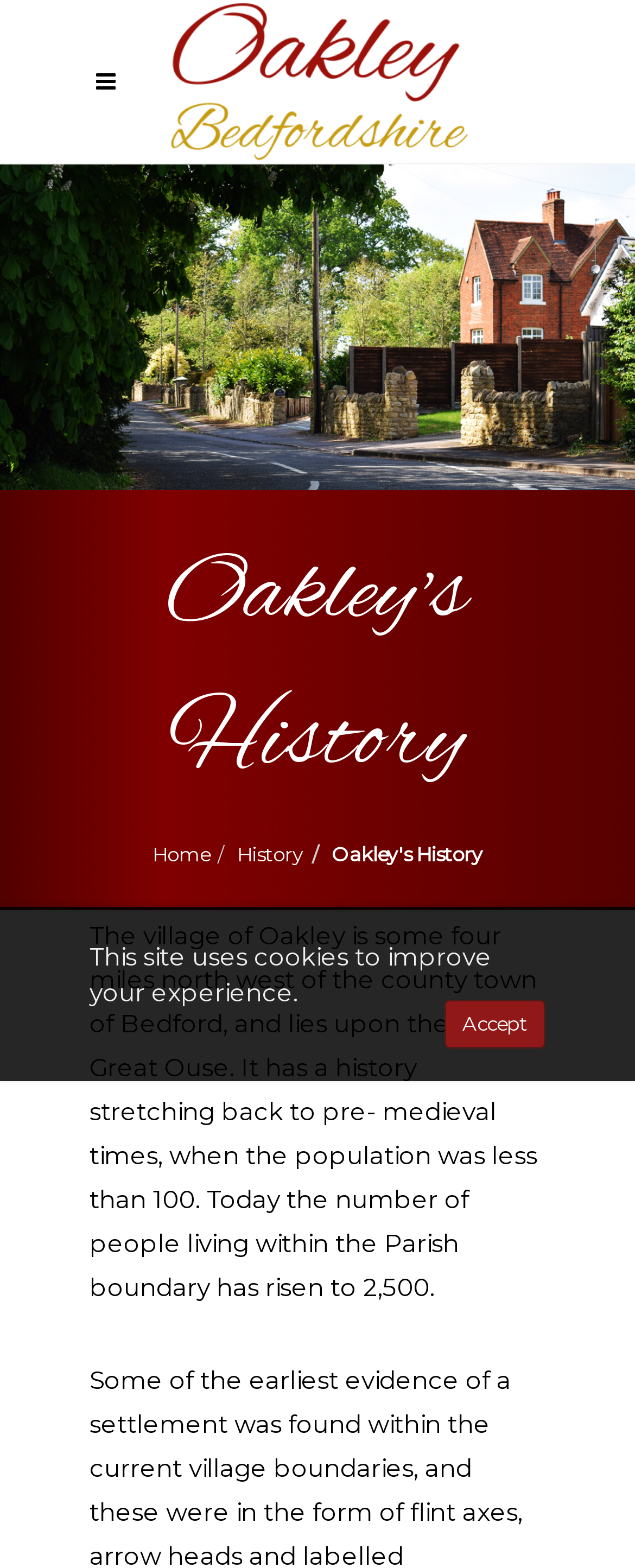Find the bounding box coordinates for the element described here: "History".

[0.373, 0.537, 0.478, 0.552]